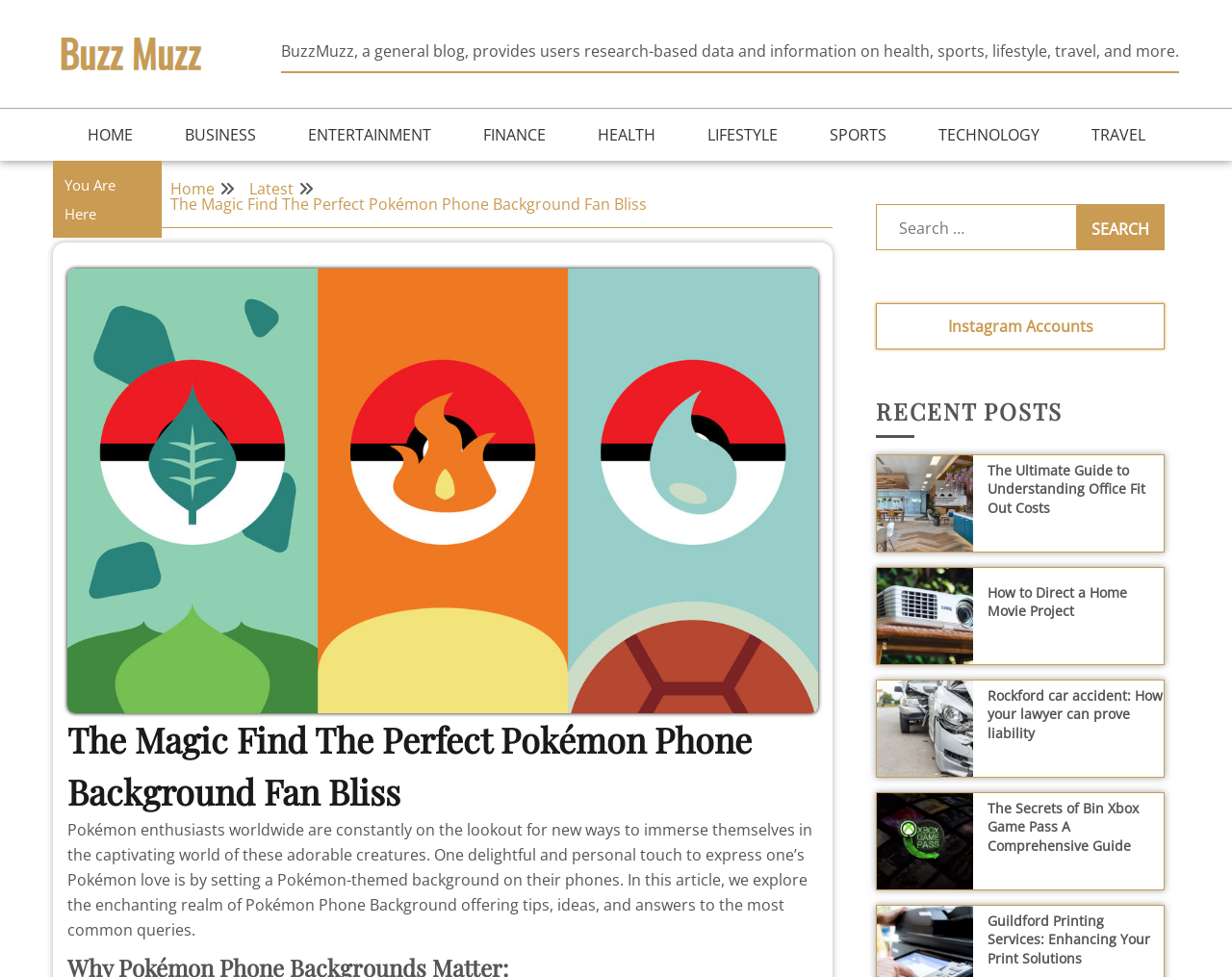What is the category of the link 'HEALTH'?
Please look at the screenshot and answer using one word or phrase.

Health